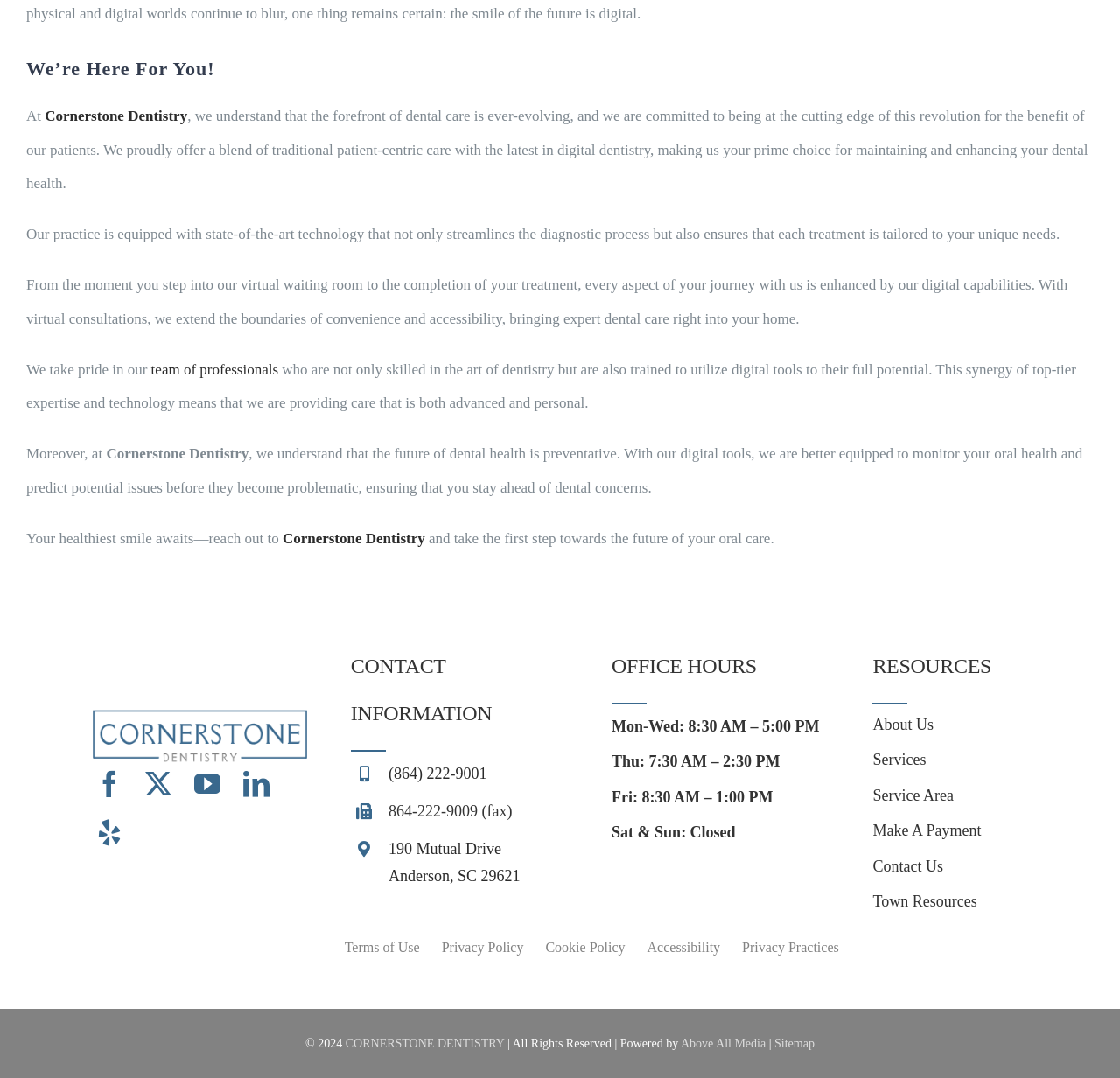Identify the bounding box coordinates for the UI element described as follows: Sitemap. Use the format (top-left x, top-left y, bottom-right x, bottom-right y) and ensure all values are floating point numbers between 0 and 1.

[0.691, 0.962, 0.727, 0.974]